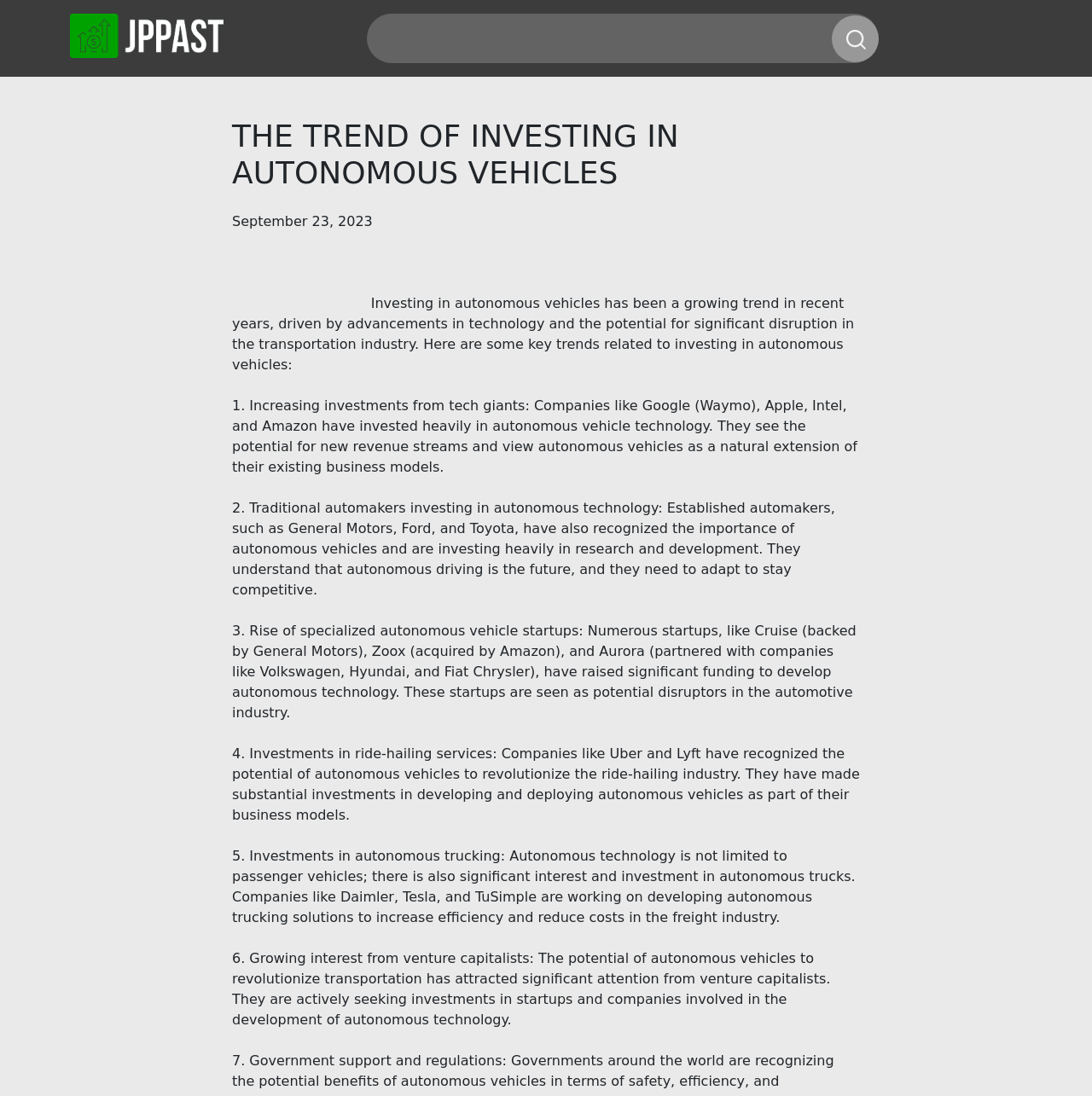Give a full account of the webpage's elements and their arrangement.

The webpage is about investing in autonomous vehicles, with a prominent logo at the top left corner. Below the logo, there is a search bar or a text input field that spans most of the width of the page. To the right of the text input field, there is a button with an icon. 

The main title of the webpage, "THE TREND OF INVESTING IN AUTONOMOUS VEHICLES", is displayed prominently in the middle of the page. Below the title, there is a date "September 23, 2023" displayed.